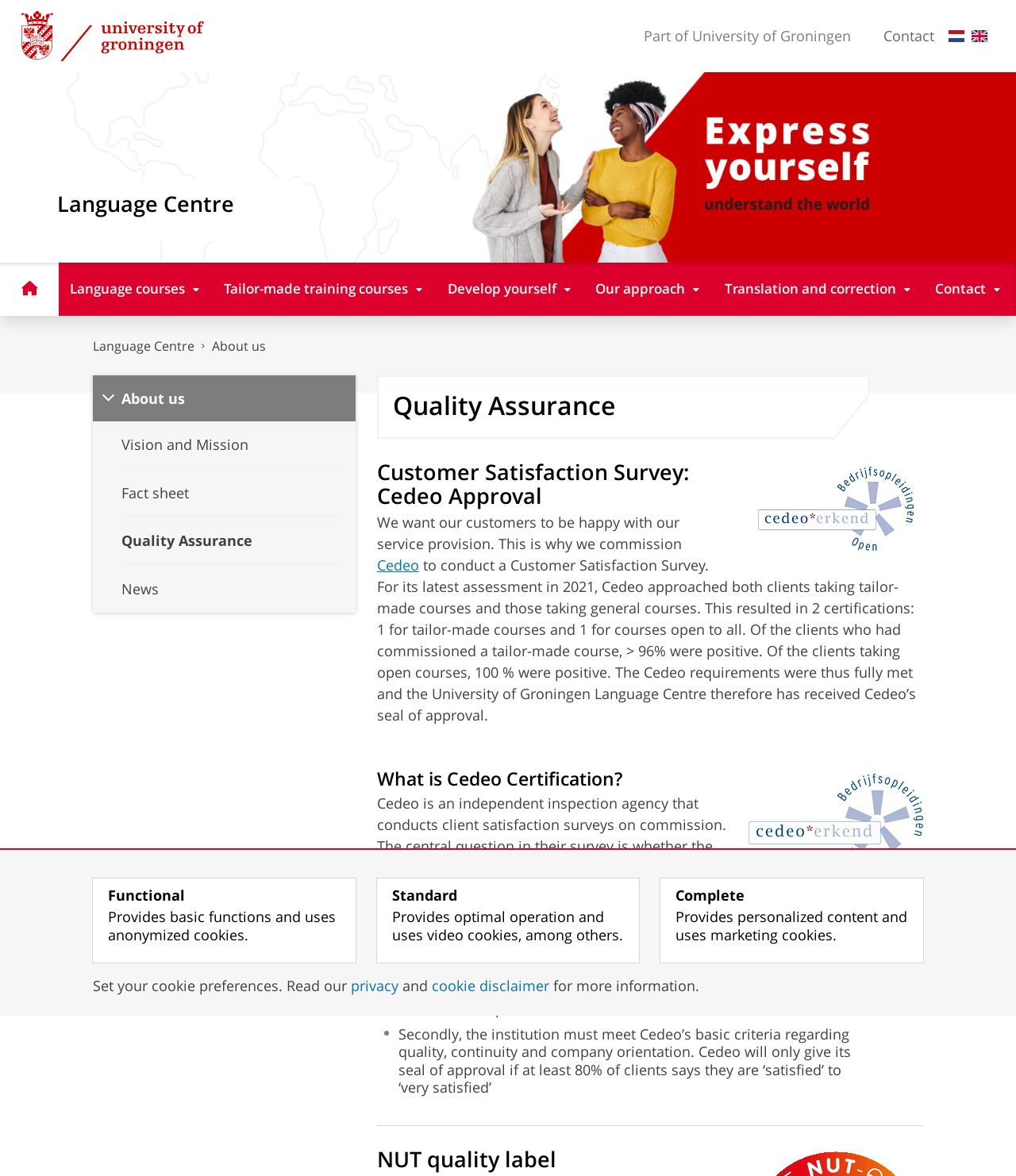With reference to the screenshot, provide a detailed response to the question below:
How many certifications did the University of Groningen Language Centre receive?

I found the answer by reading the text under the heading 'Customer Satisfaction Survey: Cedeo Approval'. It states that the University of Groningen Language Centre received two certifications: one for tailor-made courses and one for courses open to all.